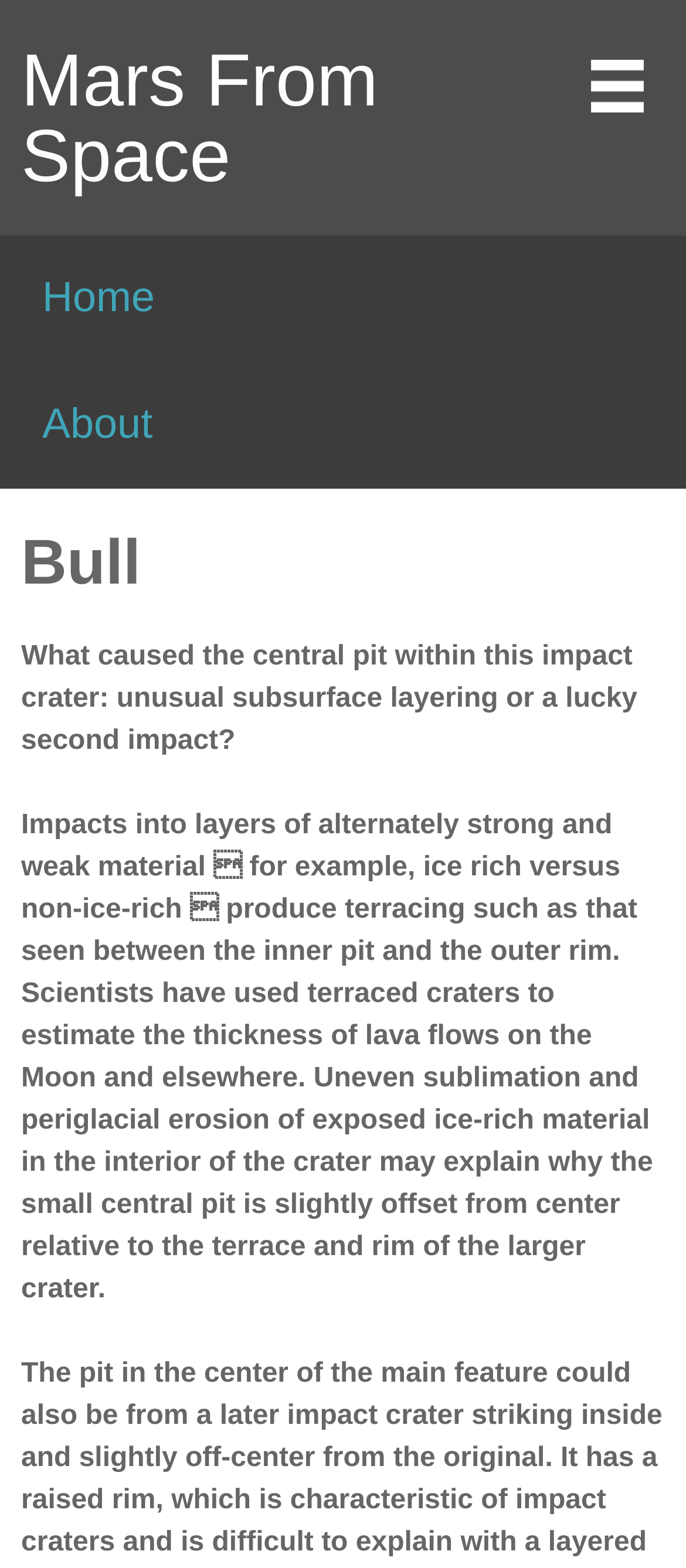Predict the bounding box of the UI element that fits this description: "Mars From Space".

[0.031, 0.025, 0.551, 0.126]